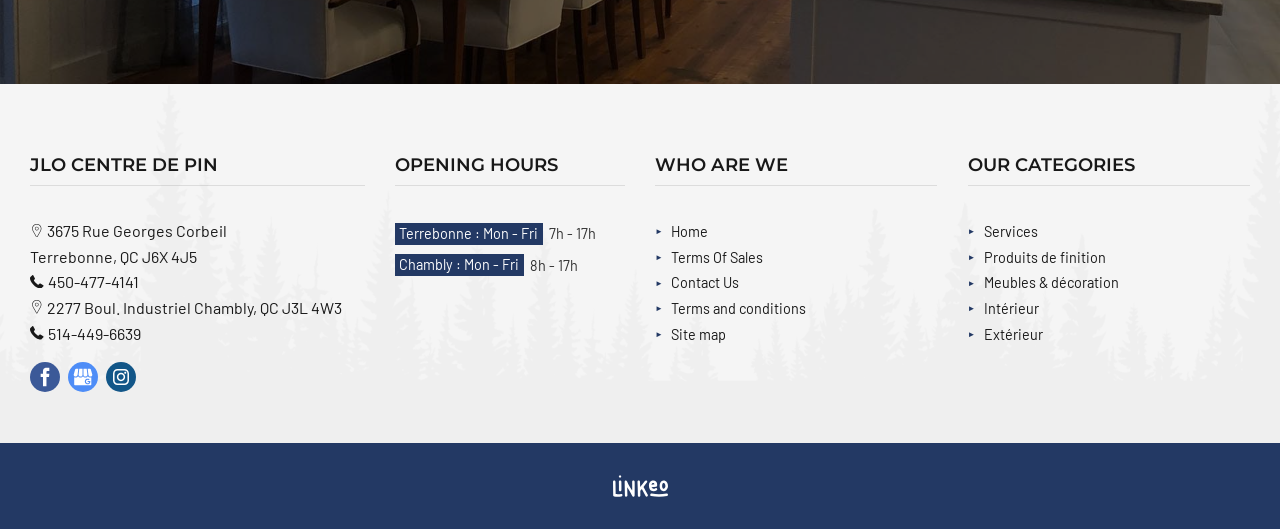Please provide the bounding box coordinate of the region that matches the element description: title="instagram". Coordinates should be in the format (top-left x, top-left y, bottom-right x, bottom-right y) and all values should be between 0 and 1.

[0.083, 0.685, 0.106, 0.741]